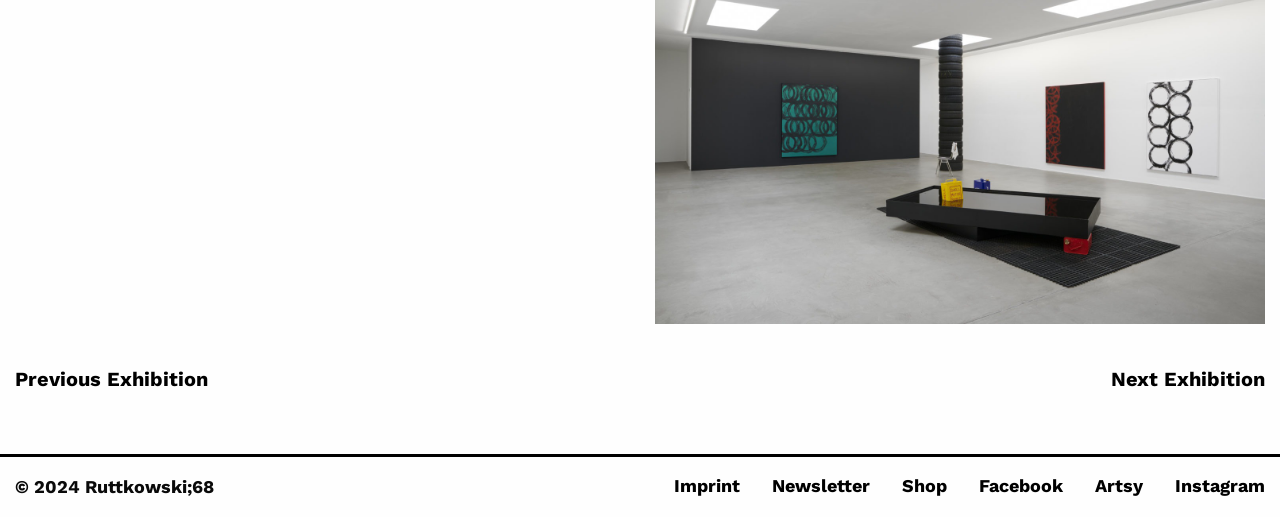What is the copyright year?
Identify the answer in the screenshot and reply with a single word or phrase.

2024